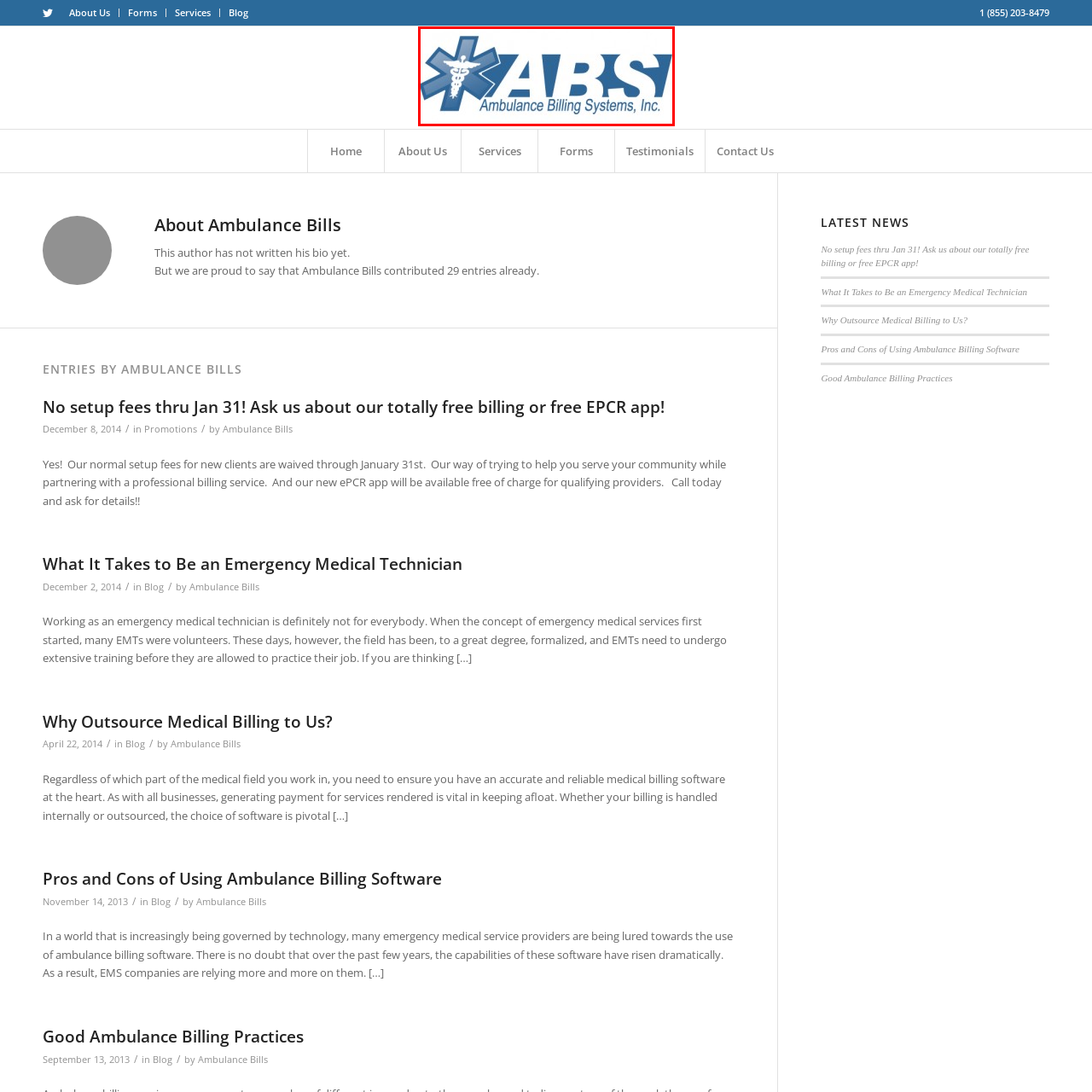What sector does Ambulance Billing Systems, Inc. operate in?
Direct your attention to the image marked by the red bounding box and provide a detailed answer based on the visual details available.

The full name 'Ambulance Billing Systems, Inc.' is clearly presented below the initials, reinforcing the brand's identity in the healthcare billing sector, and highlighting its commitment to facilitating essential emergency medical services.